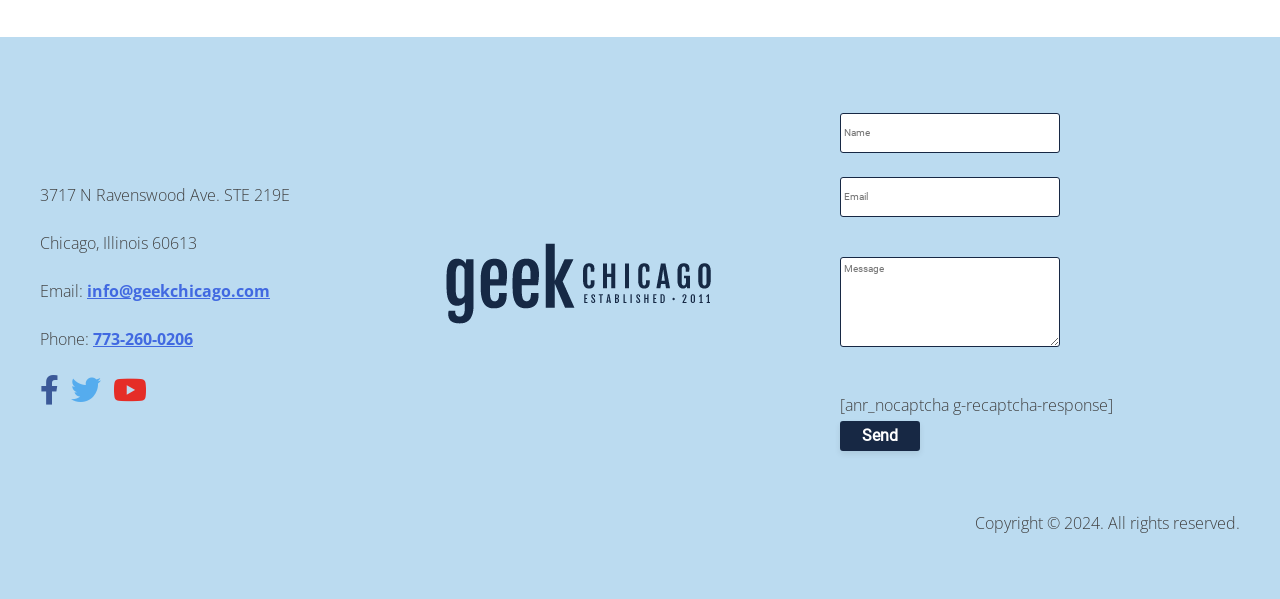Show the bounding box coordinates for the HTML element described as: "name="geek-email" placeholder="Email"".

[0.656, 0.295, 0.828, 0.362]